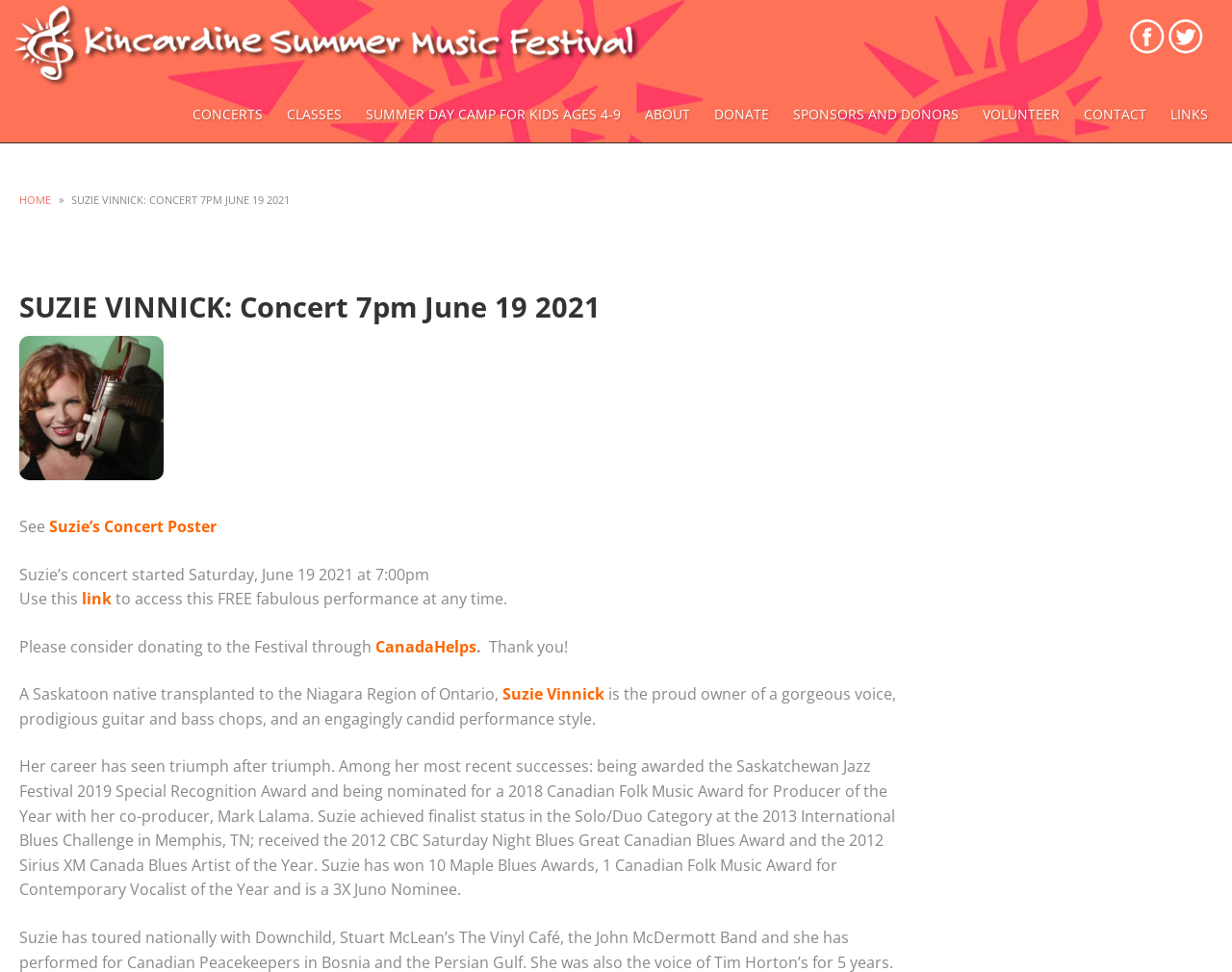Using the provided description alt="Kincardine Summer Music Festival Facebook", find the bounding box coordinates for the UI element. Provide the coordinates in (top-left x, top-left y, bottom-right x, bottom-right y) format, ensuring all values are between 0 and 1.

[0.948, 0.025, 0.977, 0.047]